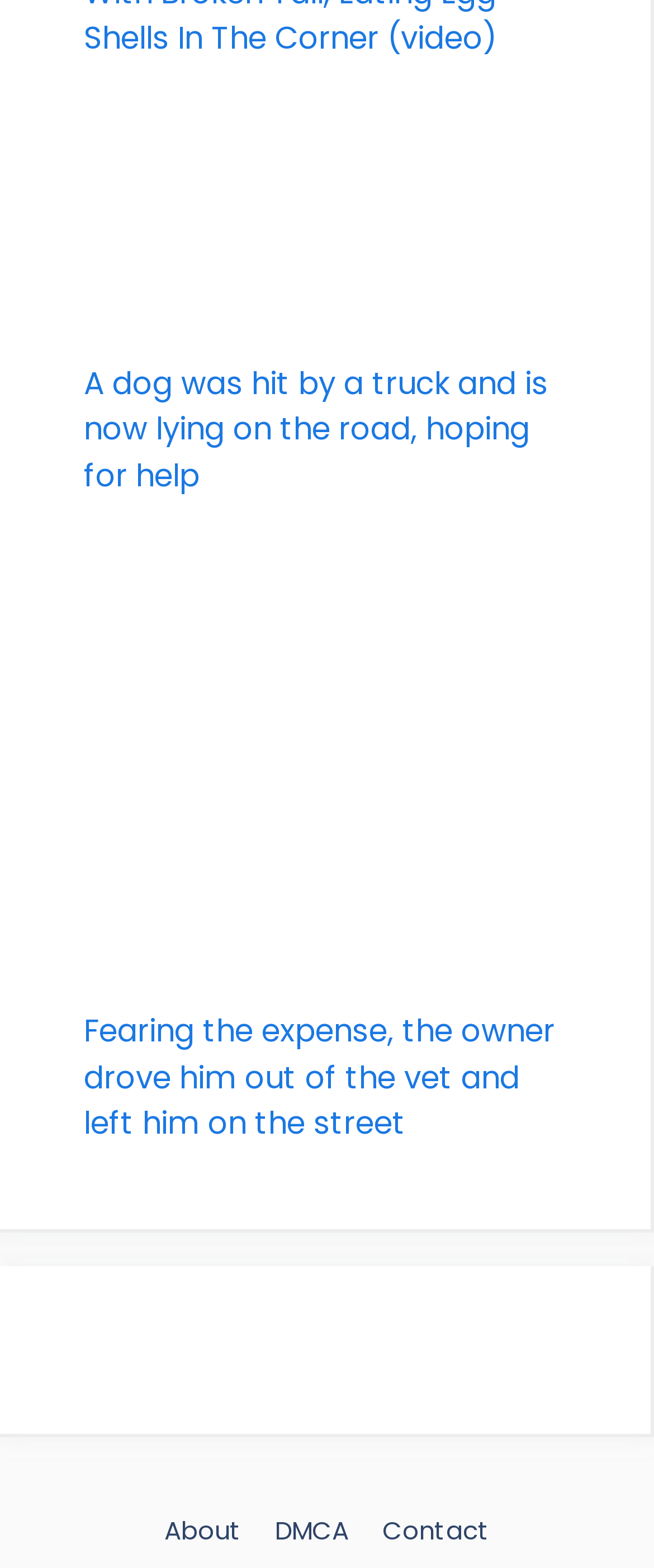Answer the following inquiry with a single word or phrase:
Why did the owner leave the dog?

Fearing expense